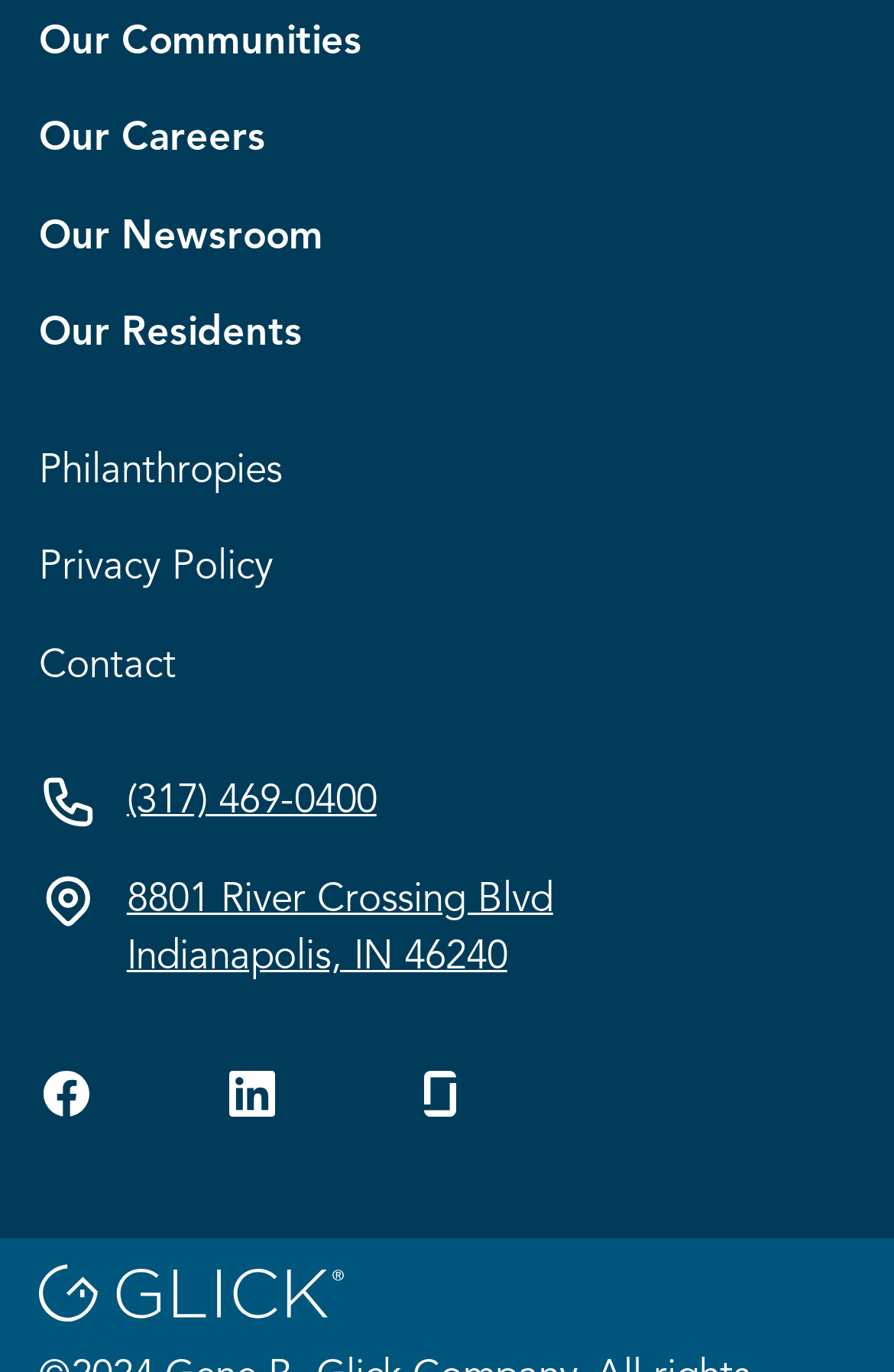Please answer the following question using a single word or phrase: 
How many links are in the top section?

7